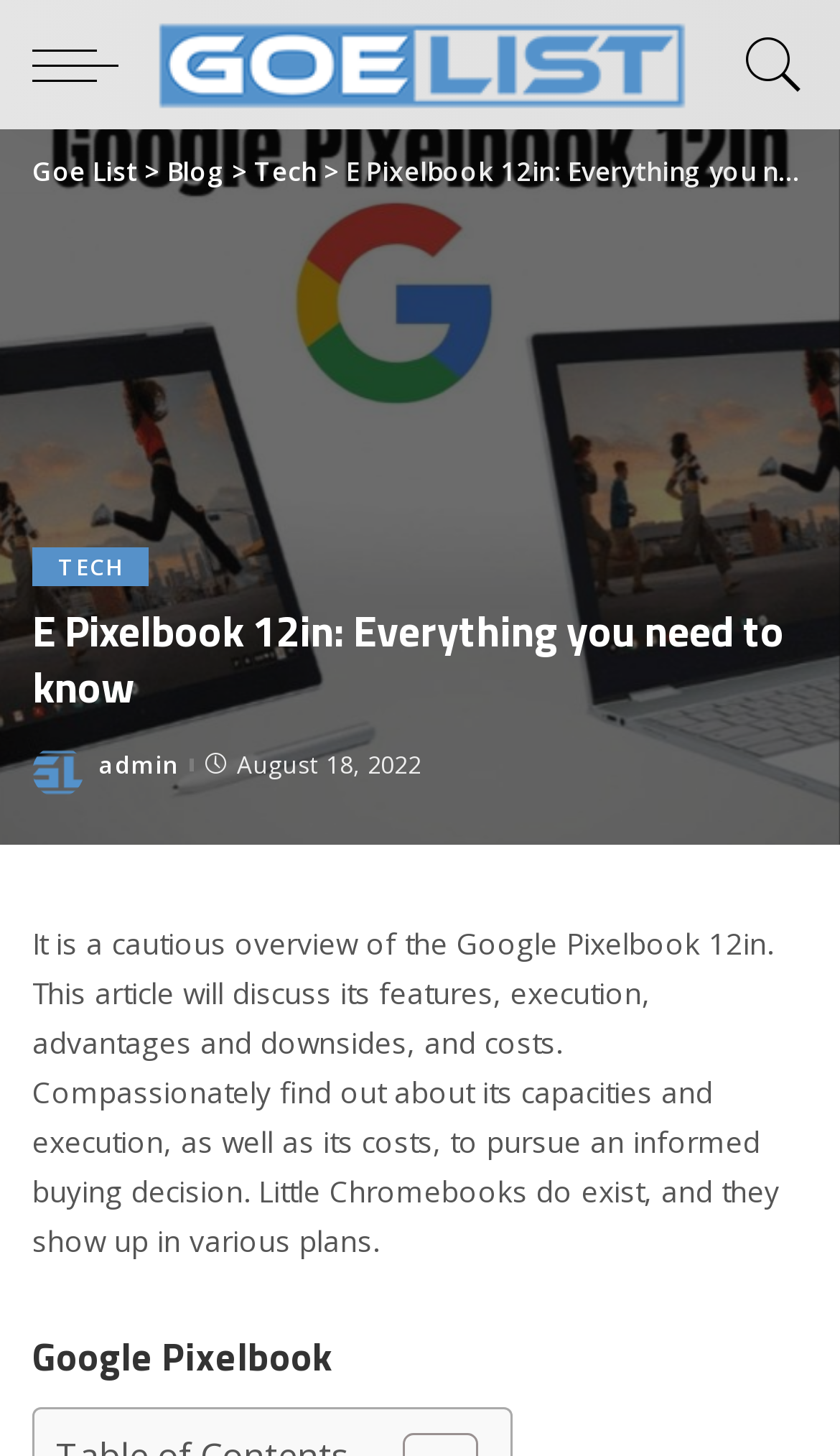Can you find the bounding box coordinates of the area I should click to execute the following instruction: "Go to the Blog page"?

[0.199, 0.105, 0.268, 0.13]